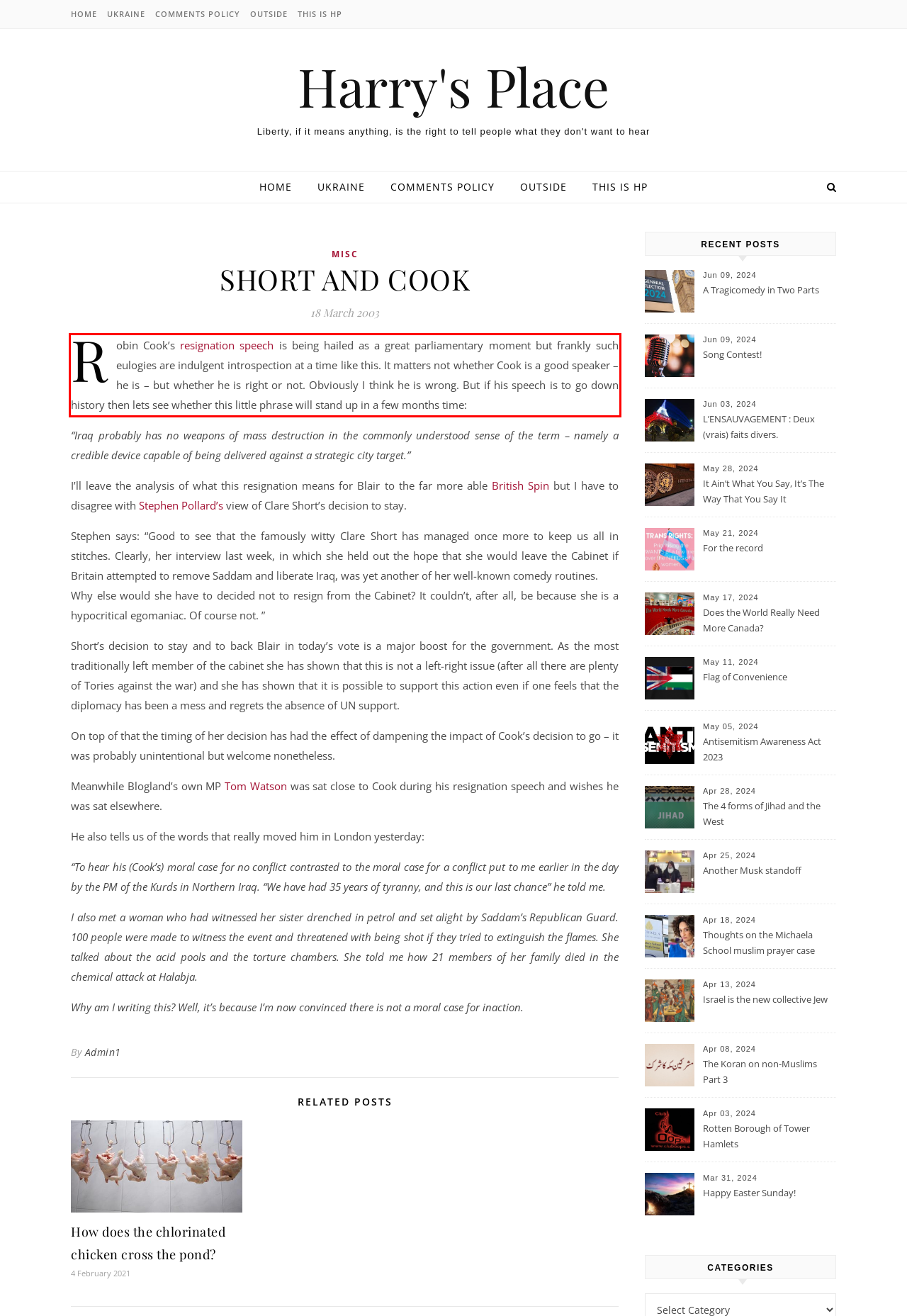With the provided screenshot of a webpage, locate the red bounding box and perform OCR to extract the text content inside it.

Robin Cook’s resignation speech is being hailed as a great parliamentary moment but frankly such eulogies are indulgent introspection at a time like this. It matters not whether Cook is a good speaker – he is – but whether he is right or not. Obviously I think he is wrong. But if his speech is to go down history then lets see whether this little phrase will stand up in a few months time: